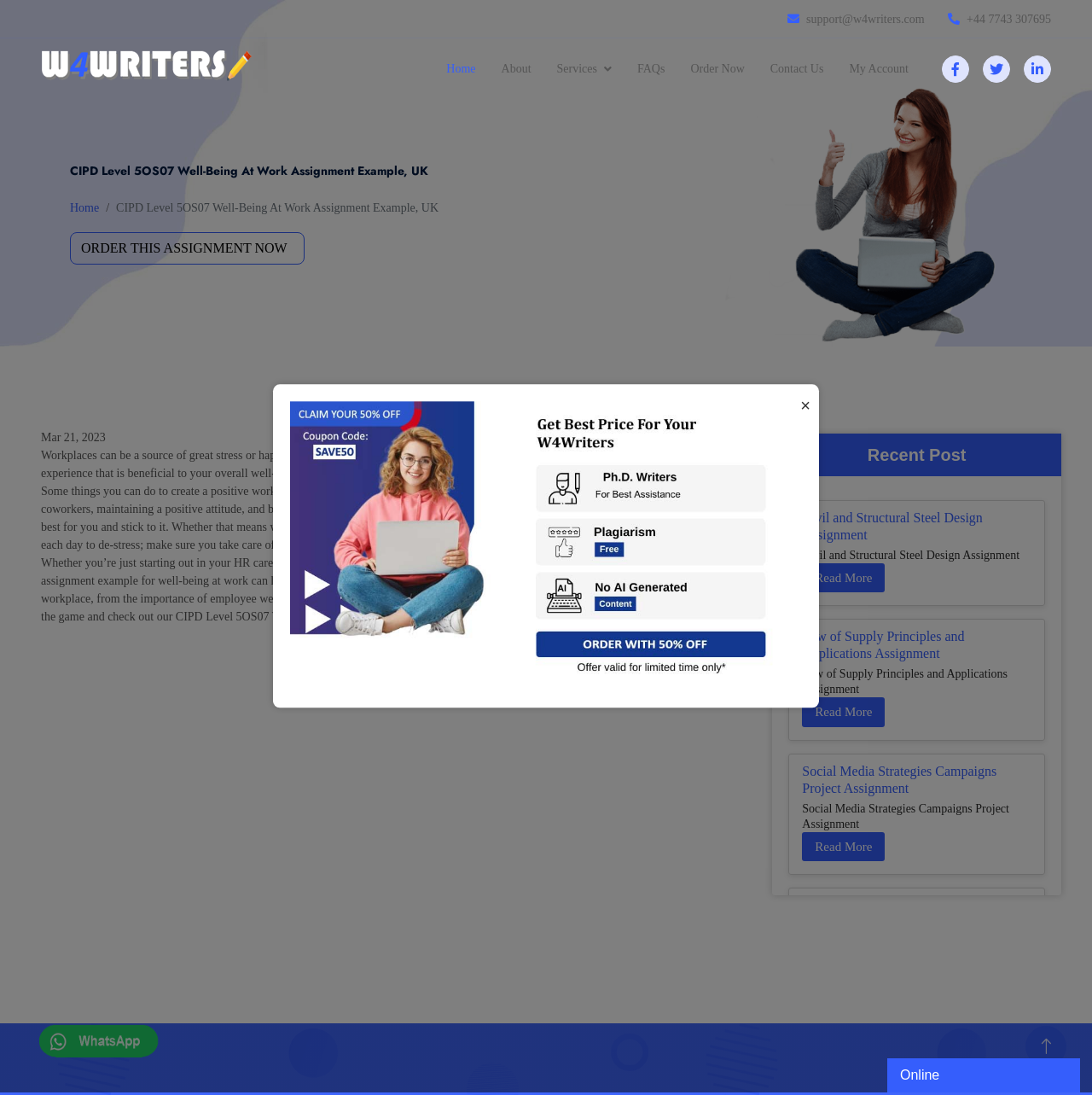Provide the bounding box for the UI element matching this description: "My Account".

[0.766, 0.035, 0.844, 0.091]